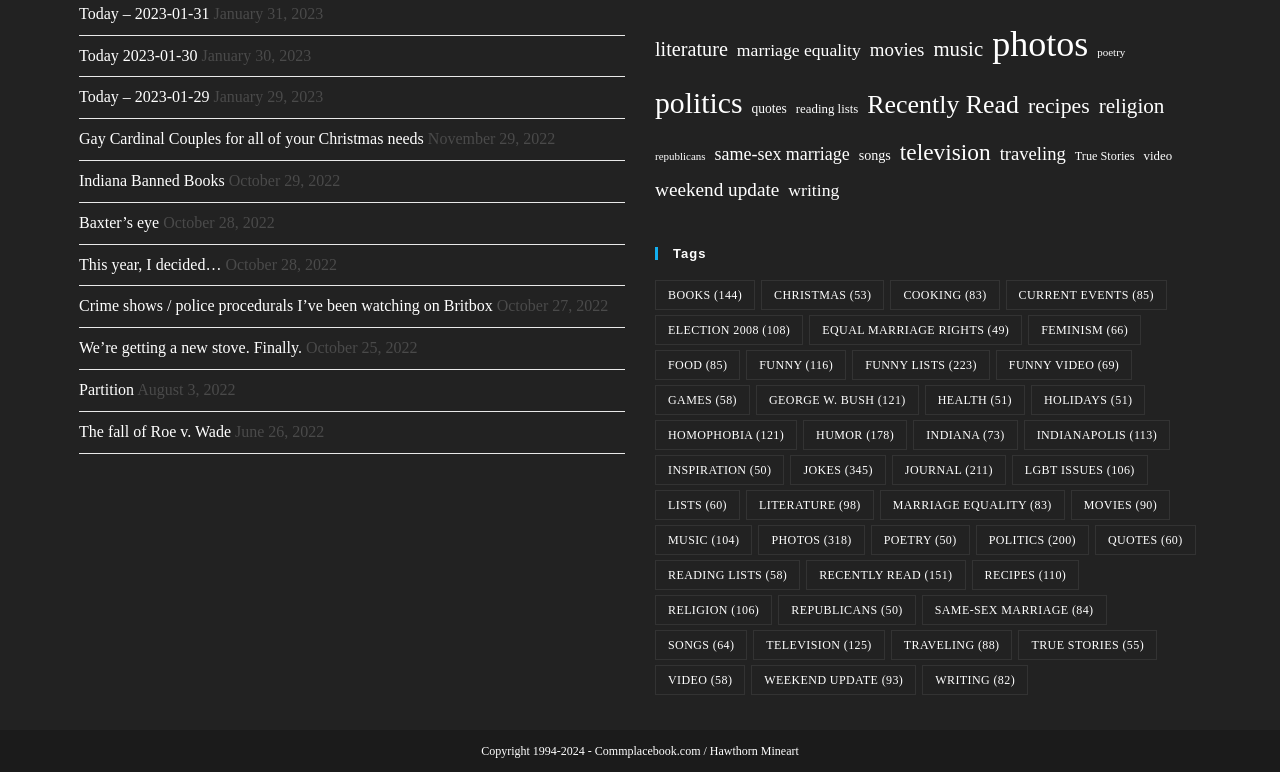Answer the following query with a single word or phrase:
What is the category with the most items?

photos